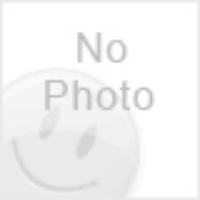Write a descriptive caption for the image, covering all notable aspects.

The image displays a placeholder labeled "No Photo," indicating that there is currently no available visual content related to the "China Powder Granules Filling Machine Pharmaceutical Manual Capsule Filling Machine" for sale. This machine is designed for efficient capsule filling, following specific principles to achieve optimal functionality. The accompanying text describes its features, including the design aimed at simplifying the filling process and its suitability for various pharmaceutical applications. Further purchasing options and contact details for the supplier, Factop Pharmacy Machinery Company, are also mentioned, emphasizing the product's availability from multiple sources.